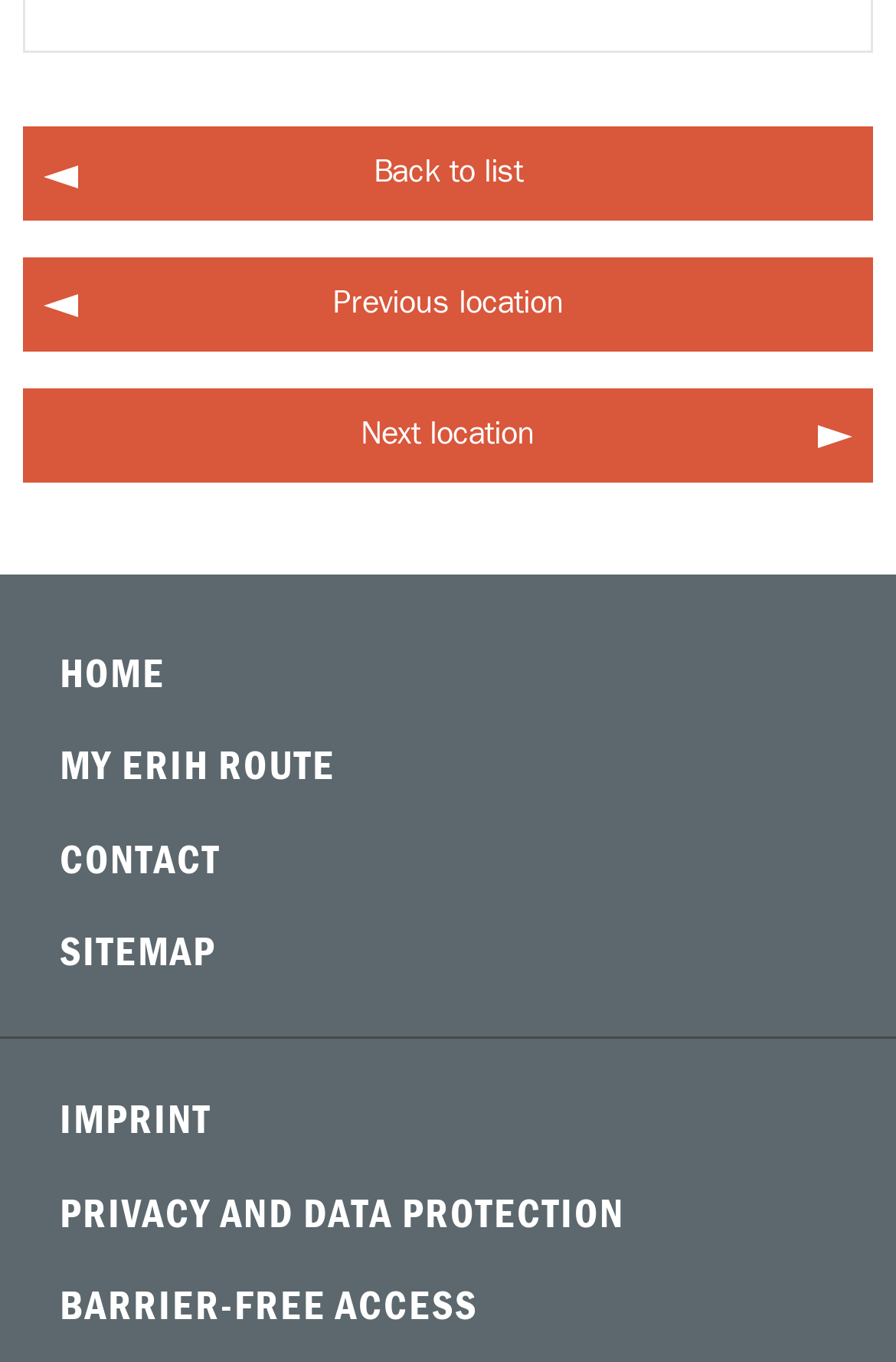Locate the bounding box coordinates of the area that needs to be clicked to fulfill the following instruction: "go to next location". The coordinates should be in the format of four float numbers between 0 and 1, namely [left, top, right, bottom].

[0.026, 0.285, 0.974, 0.354]